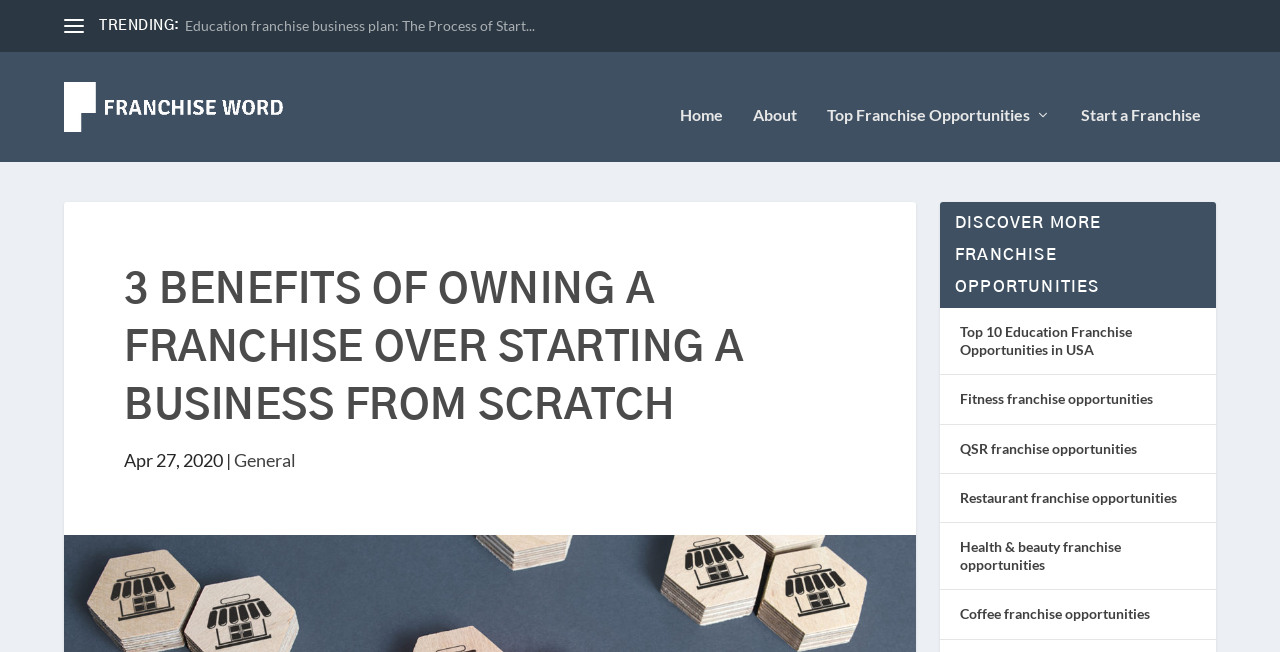Please indicate the bounding box coordinates for the clickable area to complete the following task: "Go to the 'Top Franchise Opportunities' page". The coordinates should be specified as four float numbers between 0 and 1, i.e., [left, top, right, bottom].

[0.646, 0.14, 0.821, 0.224]